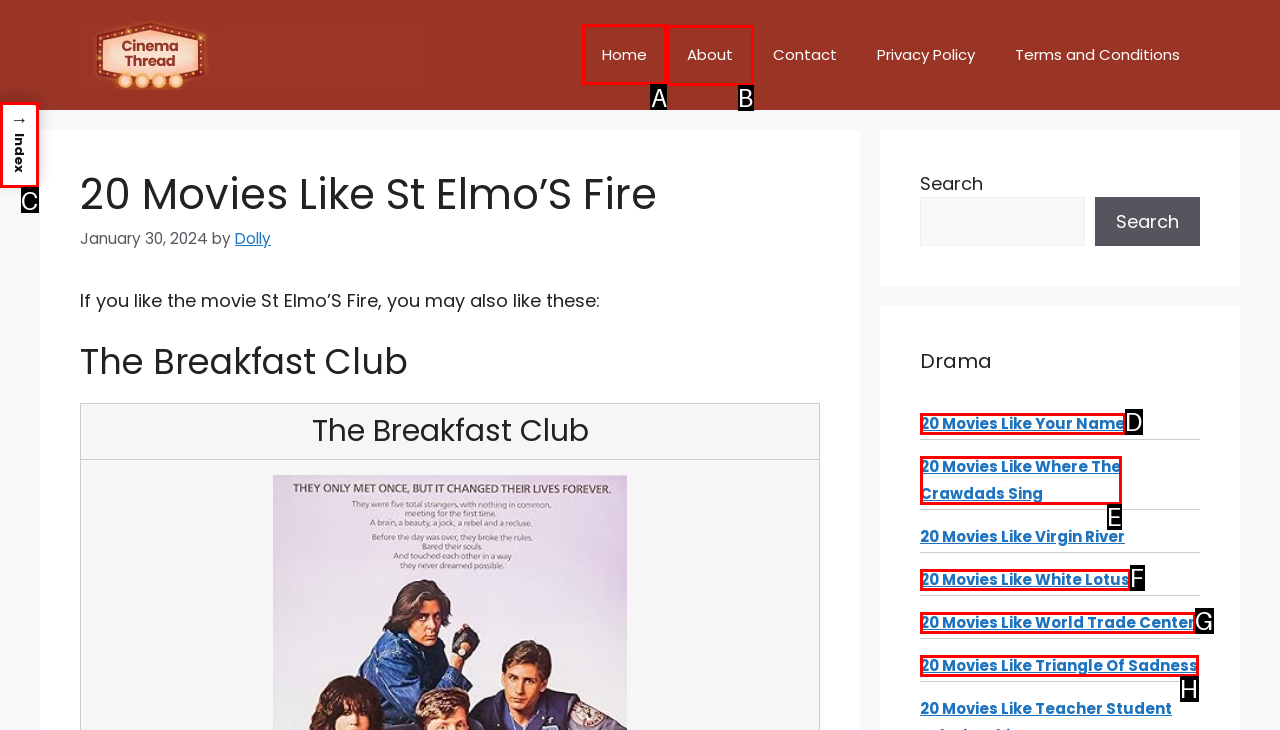Indicate the HTML element that should be clicked to perform the task: go to the home page Reply with the letter corresponding to the chosen option.

A